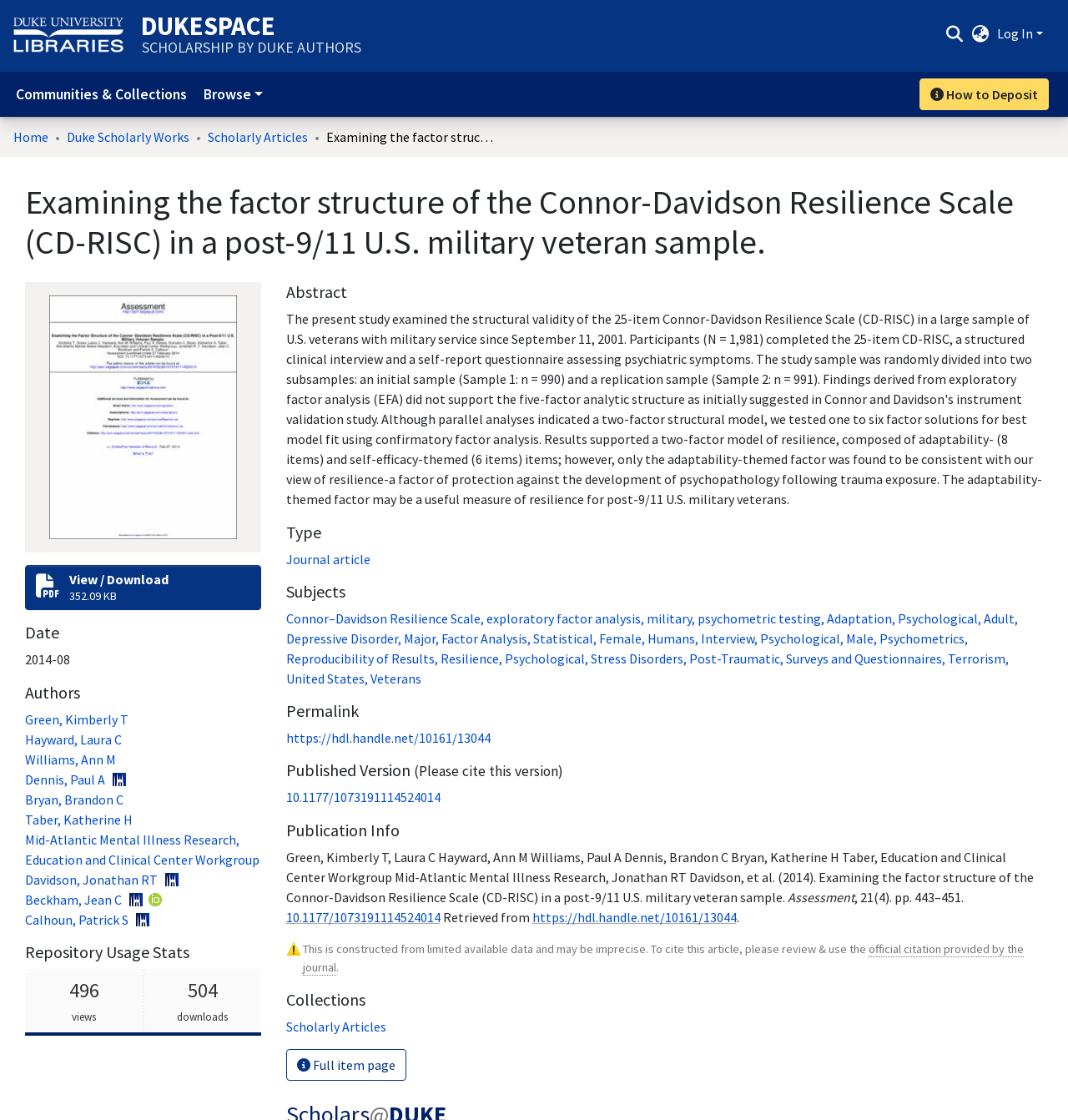Show the bounding box coordinates for the element that needs to be clicked to execute the following instruction: "Browse". Provide the coordinates in the form of four float numbers between 0 and 1, i.e., [left, top, right, bottom].

[0.184, 0.066, 0.253, 0.103]